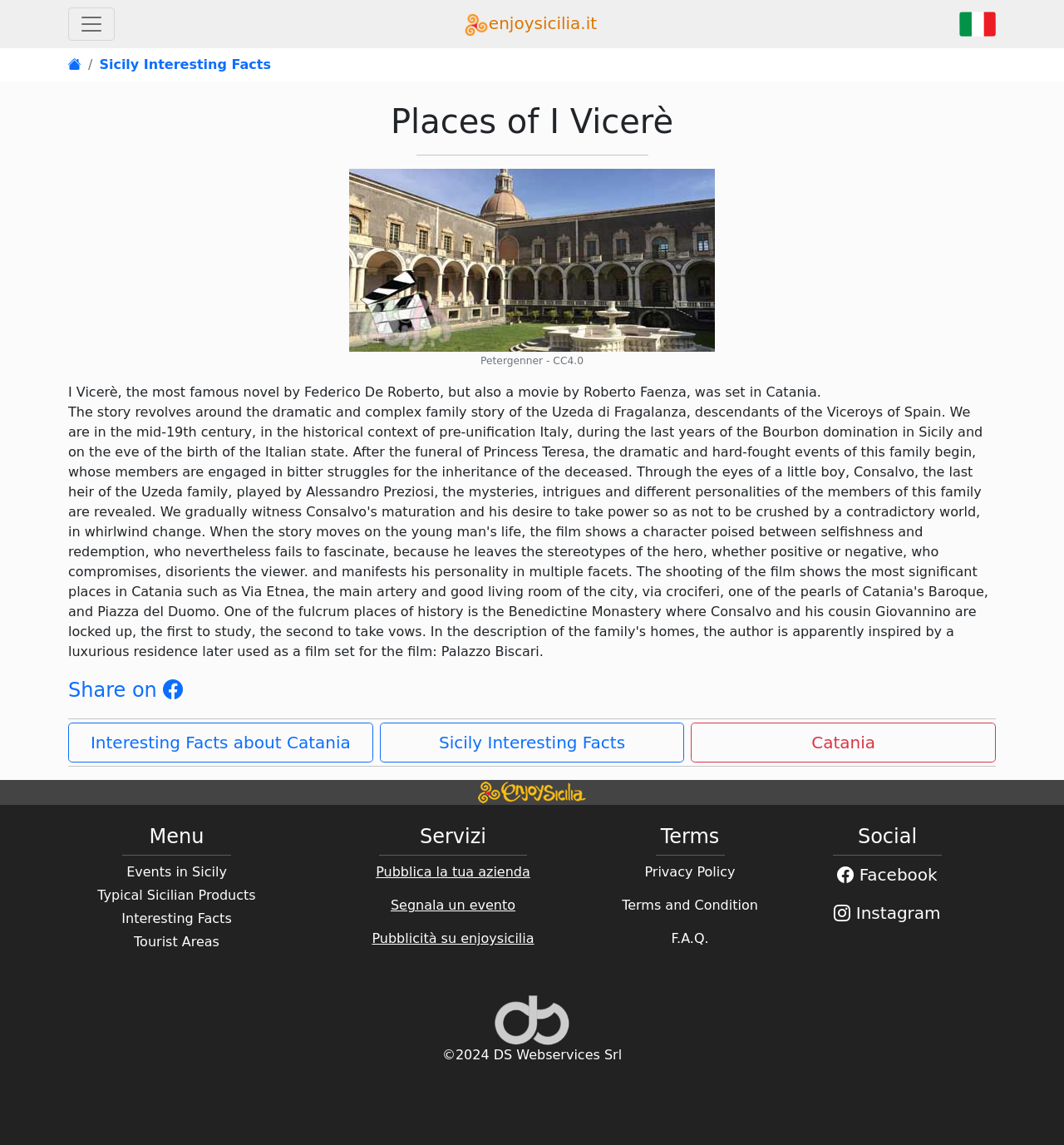Review the image closely and give a comprehensive answer to the question: What is the name of the website?

The answer can be found in the top left corner of the webpage, where the website's logo and name 'enjoysicilia.it' are displayed.